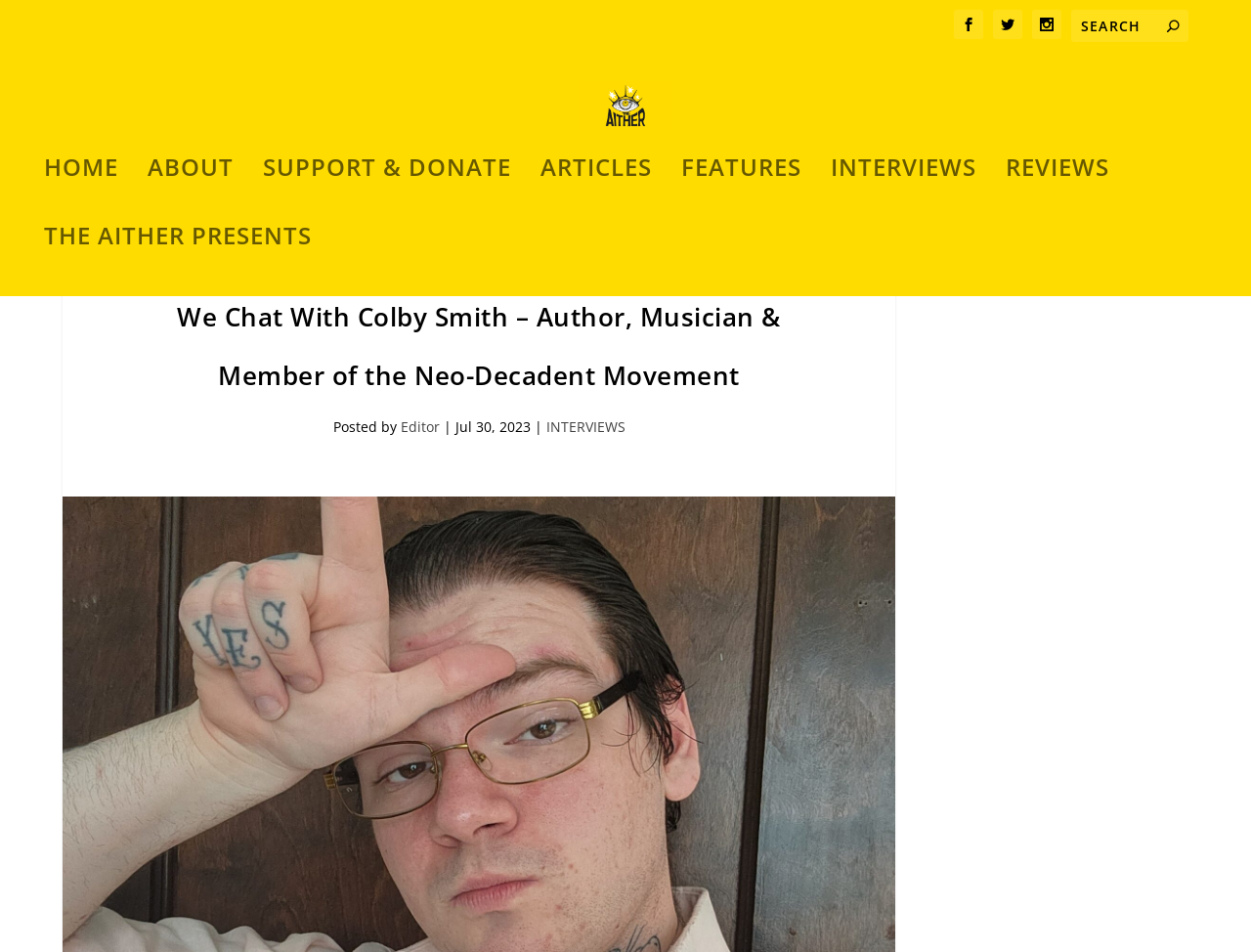Articulate a detailed summary of the webpage's content and design.

The webpage is about an interview with Colby Smith, an American writer and musician, and a member of the Neo-Decadent Movement. At the top right corner, there are three social media links, followed by a search bar with a search button. On the top left, there is a logo of "The Aither" with a link to the homepage.

Below the logo, there is a navigation menu with links to "HOME", "ABOUT", "SUPPORT & DONATE", "ARTICLES", "FEATURES", "INTERVIEWS", and "REVIEWS". Another link, "THE AITHER PRESENTS", is located below the navigation menu.

The main content of the webpage is an interview with Colby Smith, titled "We Chat With Colby Smith – Author, Musician & Member of the Neo-Decadent Movement". The title is a heading, and below it, there is a line of text indicating the author and date of the post, "Posted by Editor | Jul 30, 2023". The interview content is not explicitly described in the accessibility tree, but it likely follows this introductory text.